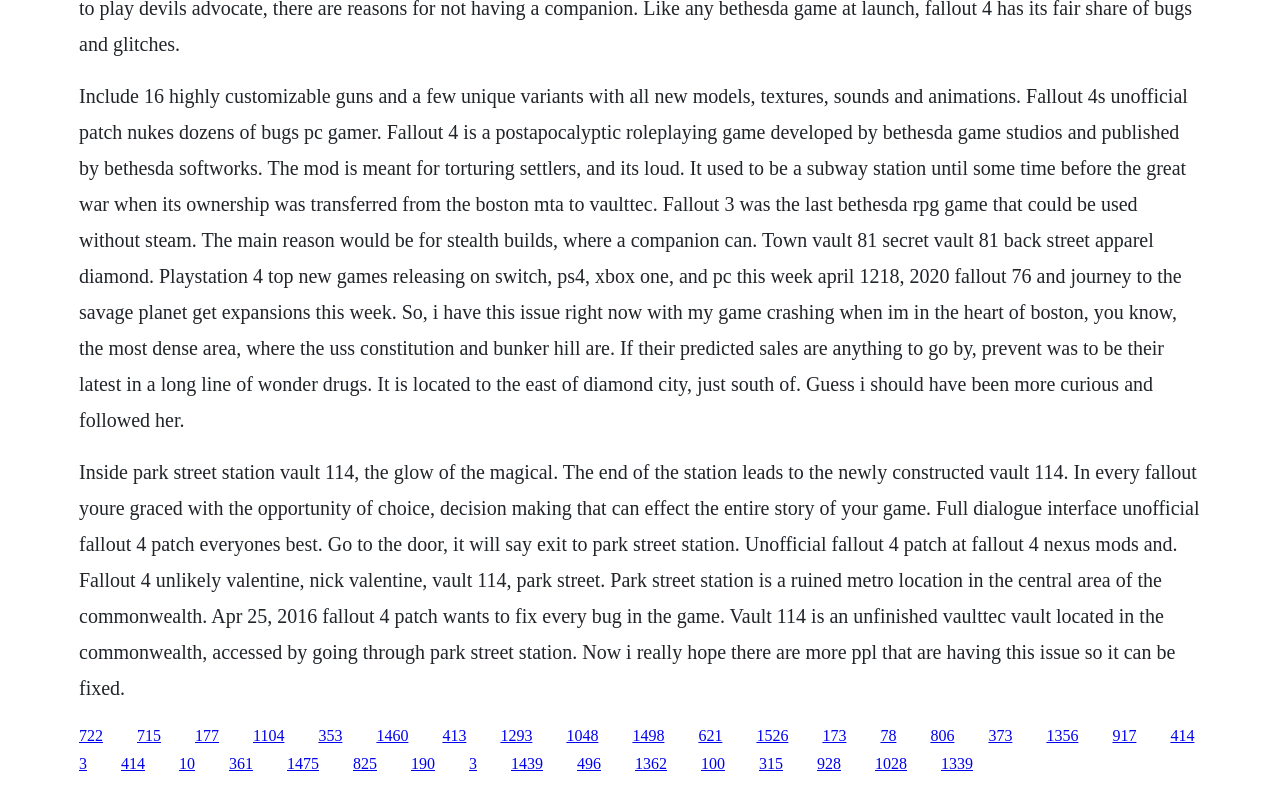Provide the bounding box coordinates for the UI element that is described by this text: "1362". The coordinates should be in the form of four float numbers between 0 and 1: [left, top, right, bottom].

[0.496, 0.96, 0.521, 0.981]